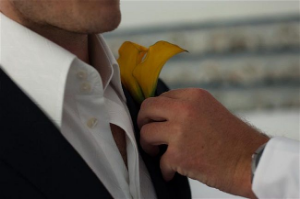What is the color of the man's shirt?
Kindly answer the question with as much detail as you can.

The caption describes the man's shirt as 'crisp white', which suggests that the color of his shirt is white. This detail is mentioned to highlight the man's formal attire.